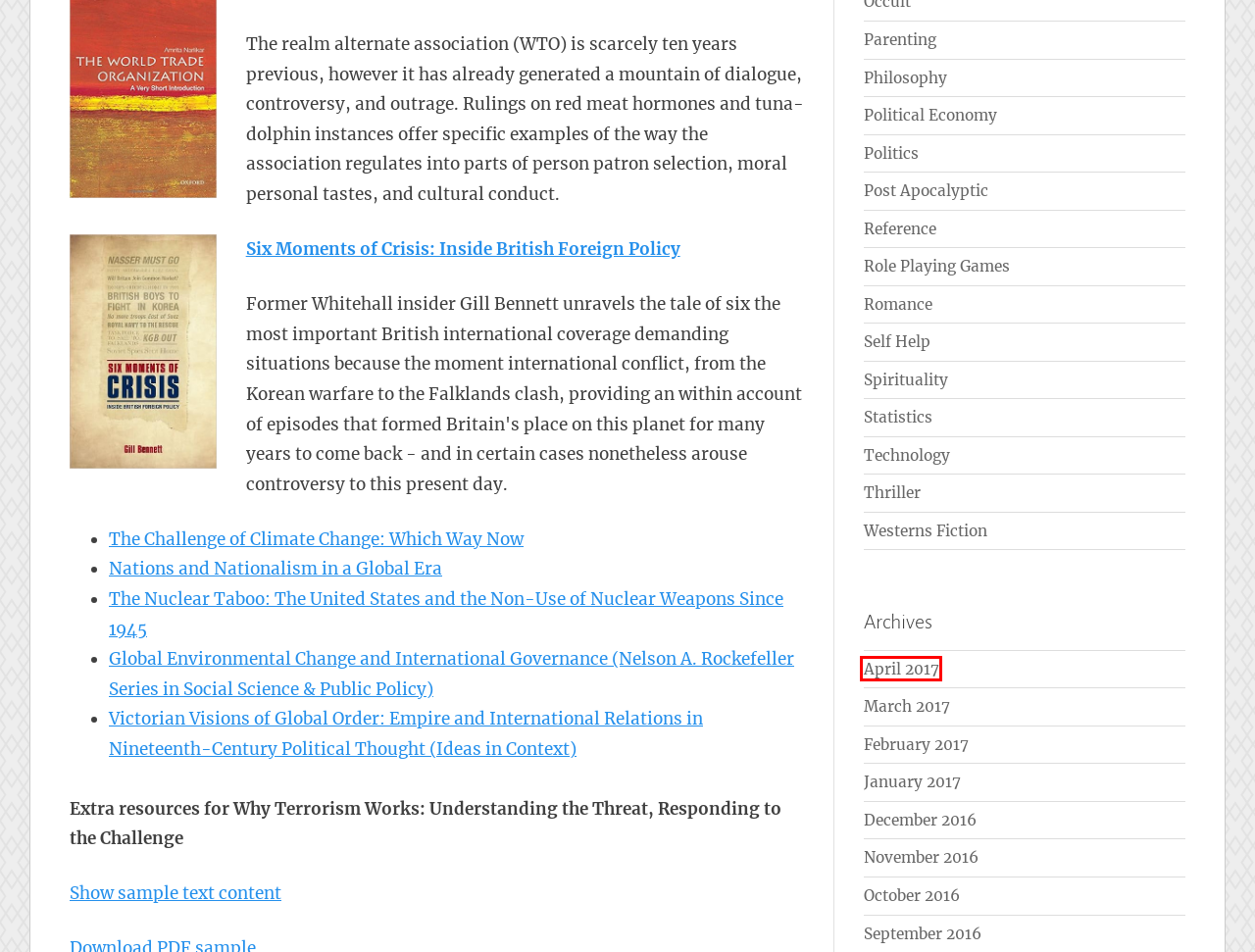Please examine the screenshot provided, which contains a red bounding box around a UI element. Select the webpage description that most accurately describes the new page displayed after clicking the highlighted element. Here are the candidates:
A. Statistics - BORALEVITIME.IT Books
B. Self Help - BORALEVITIME.IT Books
C. October 2016 - BORALEVITIME.IT Books
D. April 2017 - BORALEVITIME.IT Books
E. Parenting - BORALEVITIME.IT Books
F. November 2016 - BORALEVITIME.IT Books
G. Post Apocalyptic - BORALEVITIME.IT Books
H. Westerns Fiction - BORALEVITIME.IT Books

D